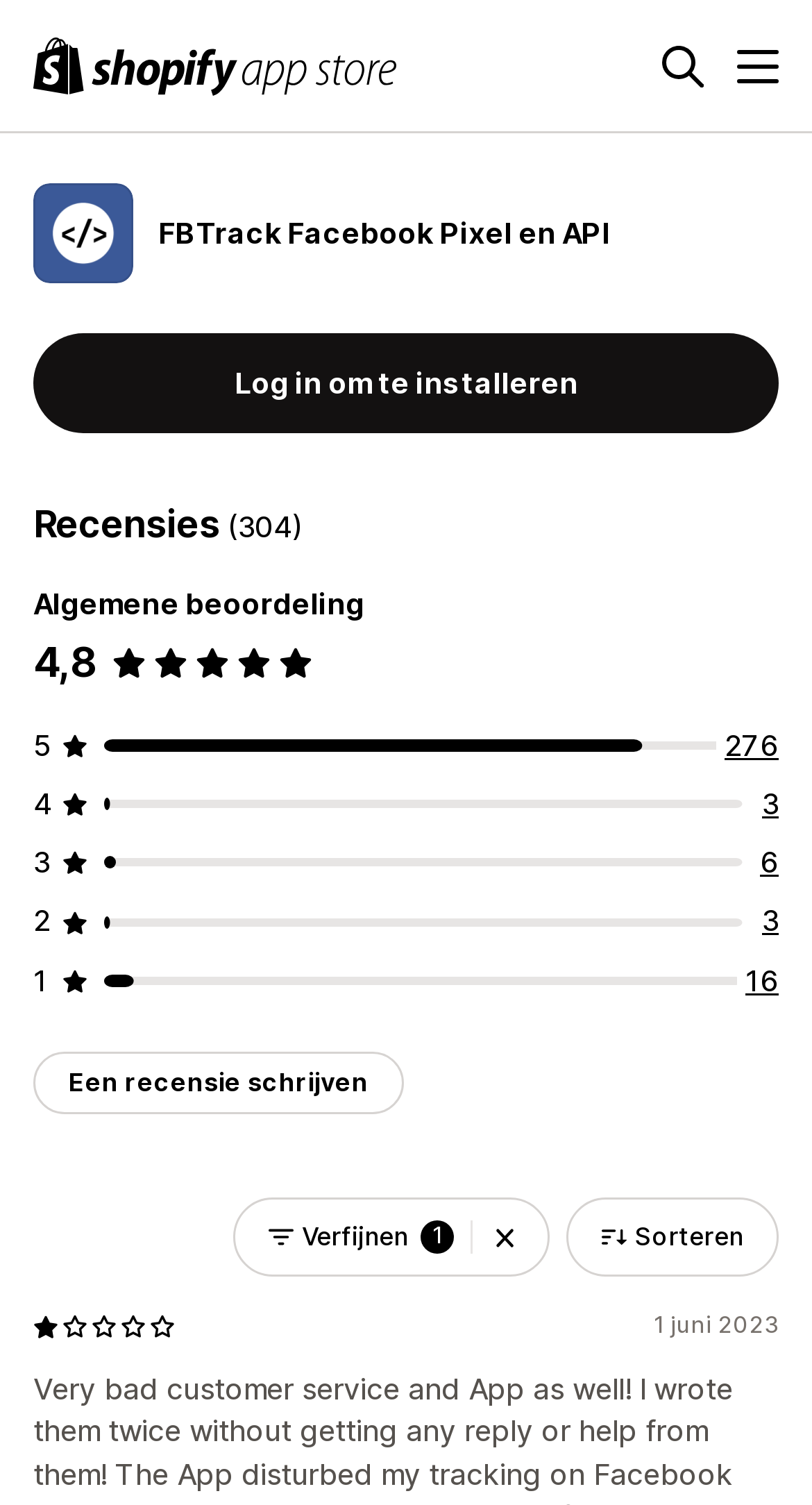Determine the heading of the webpage and extract its text content.

FBTrack Facebook Pixel en API